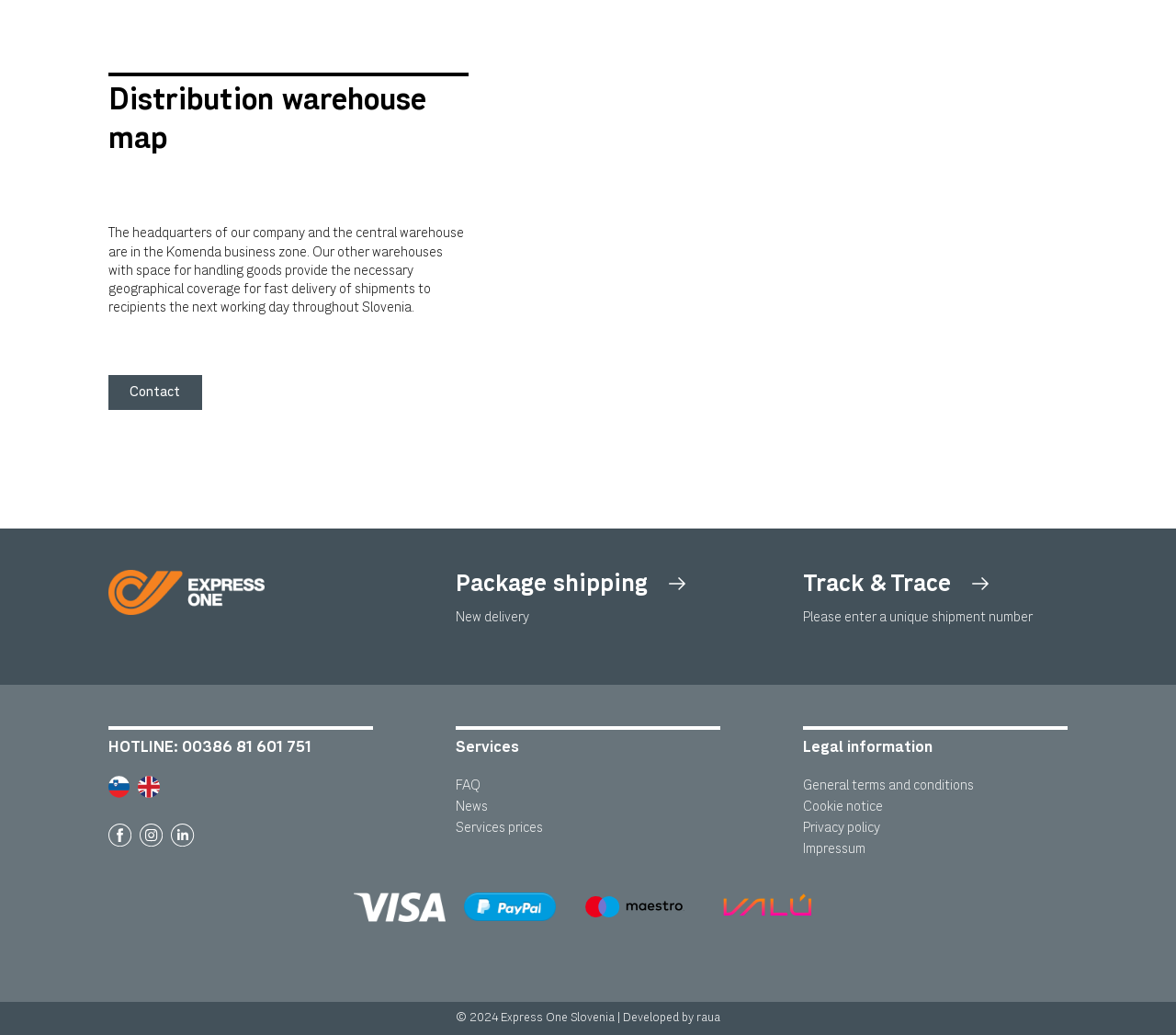Answer the question below with a single word or a brief phrase: 
How many language options are available on the webpage?

2